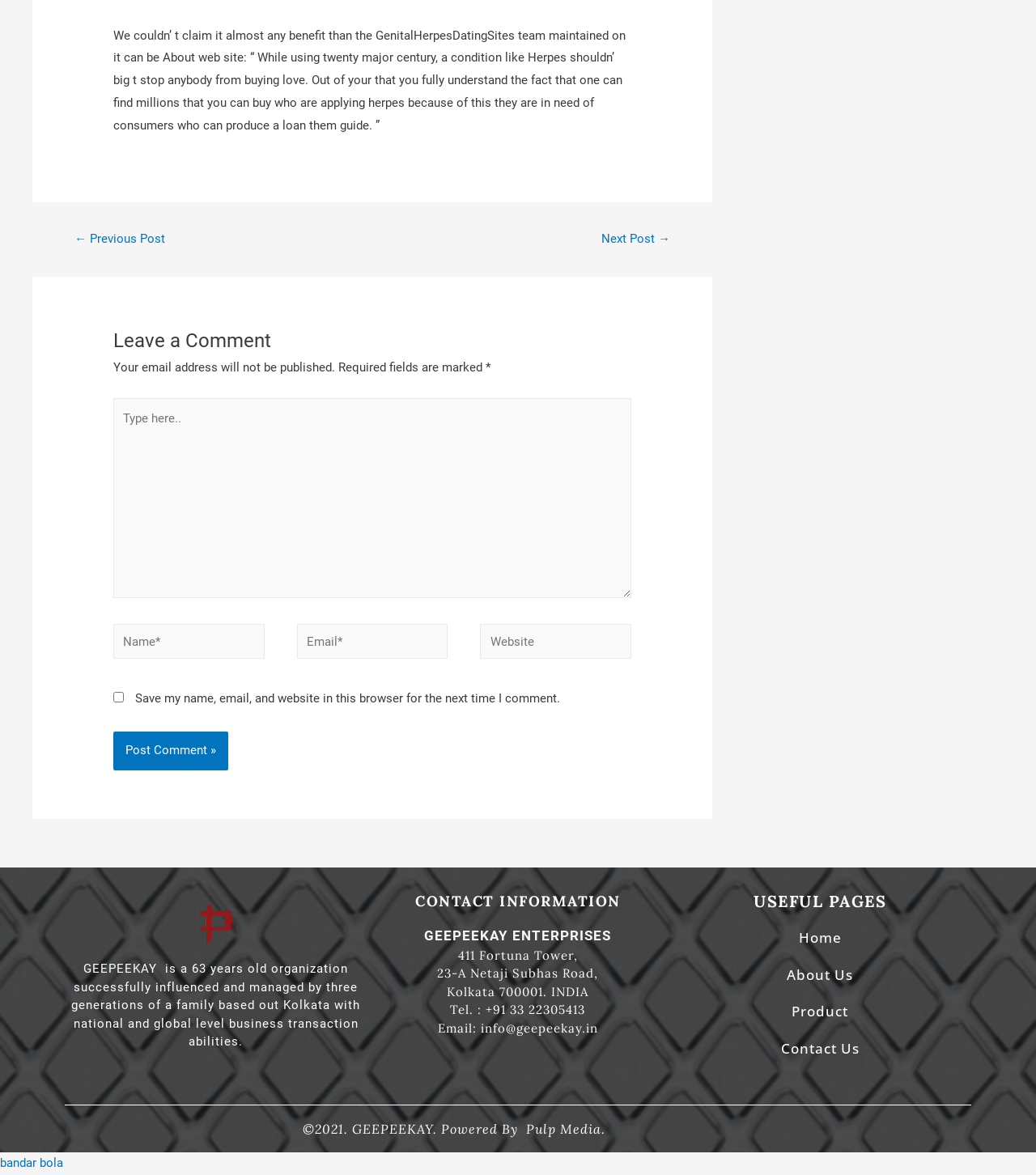From the webpage screenshot, identify the region described by parent_node: Join 70k Filmmakers!. Provide the bounding box coordinates as (top-left x, top-left y, bottom-right x, bottom-right y), with each value being a floating point number between 0 and 1.

None